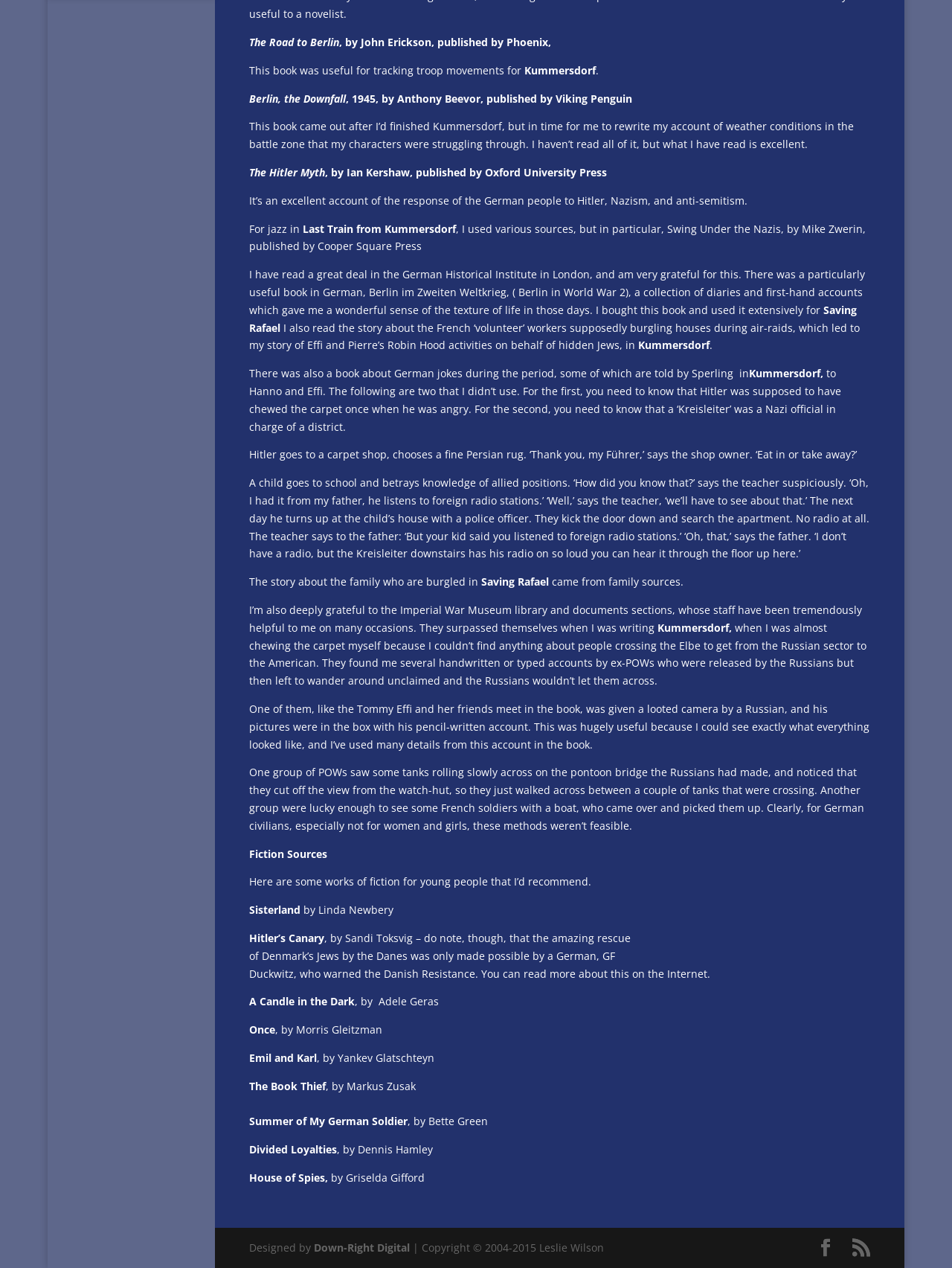What is the name of the author of 'Sisterland'?
We need a detailed and meticulous answer to the question.

The author of 'Sisterland' is Linda Newbery, which is a work of fiction for young people that the author recommends.